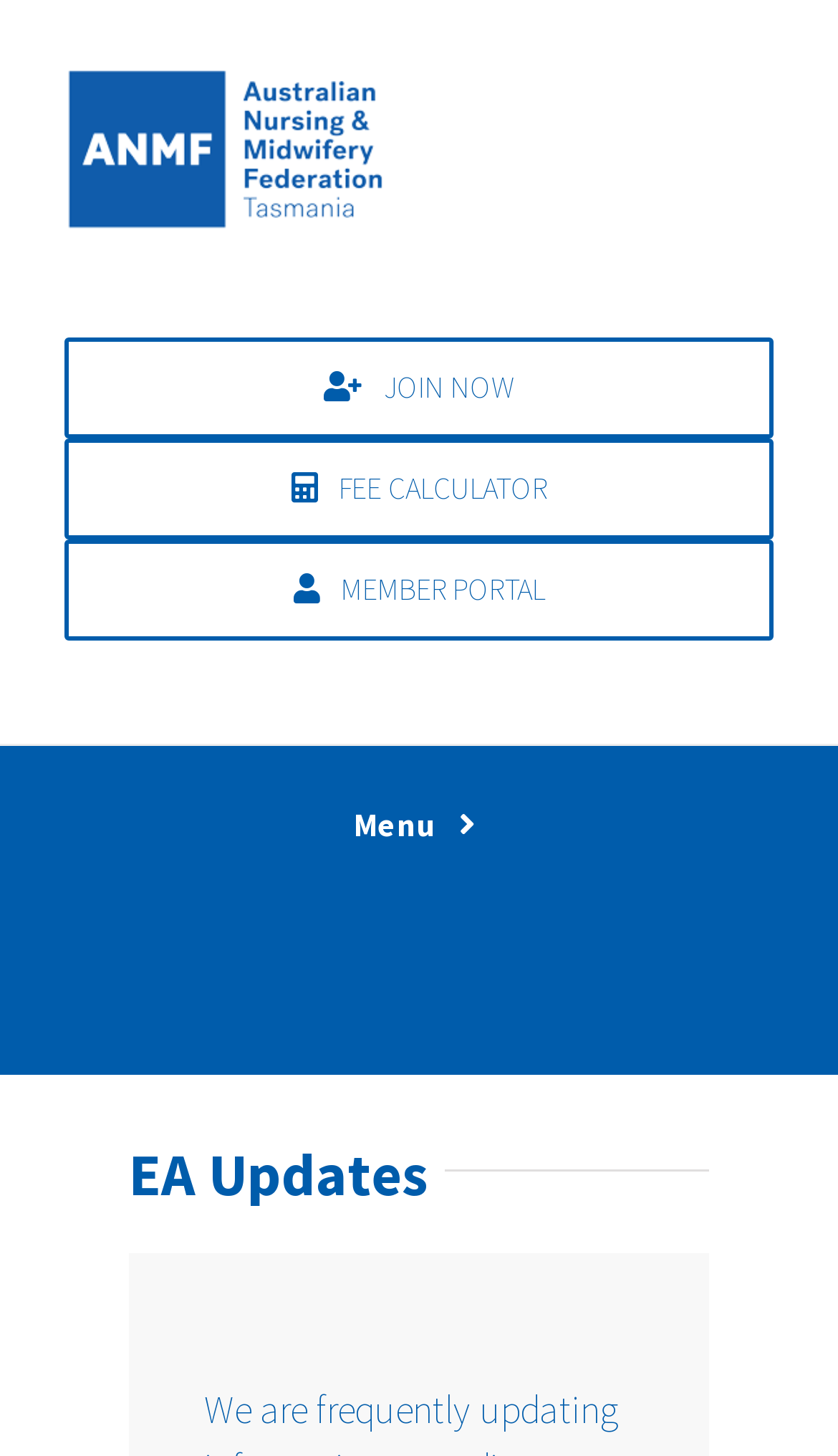Determine the bounding box coordinates for the clickable element to execute this instruction: "Click the ANMF logo". Provide the coordinates as four float numbers between 0 and 1, i.e., [left, top, right, bottom].

[0.077, 0.041, 0.461, 0.071]